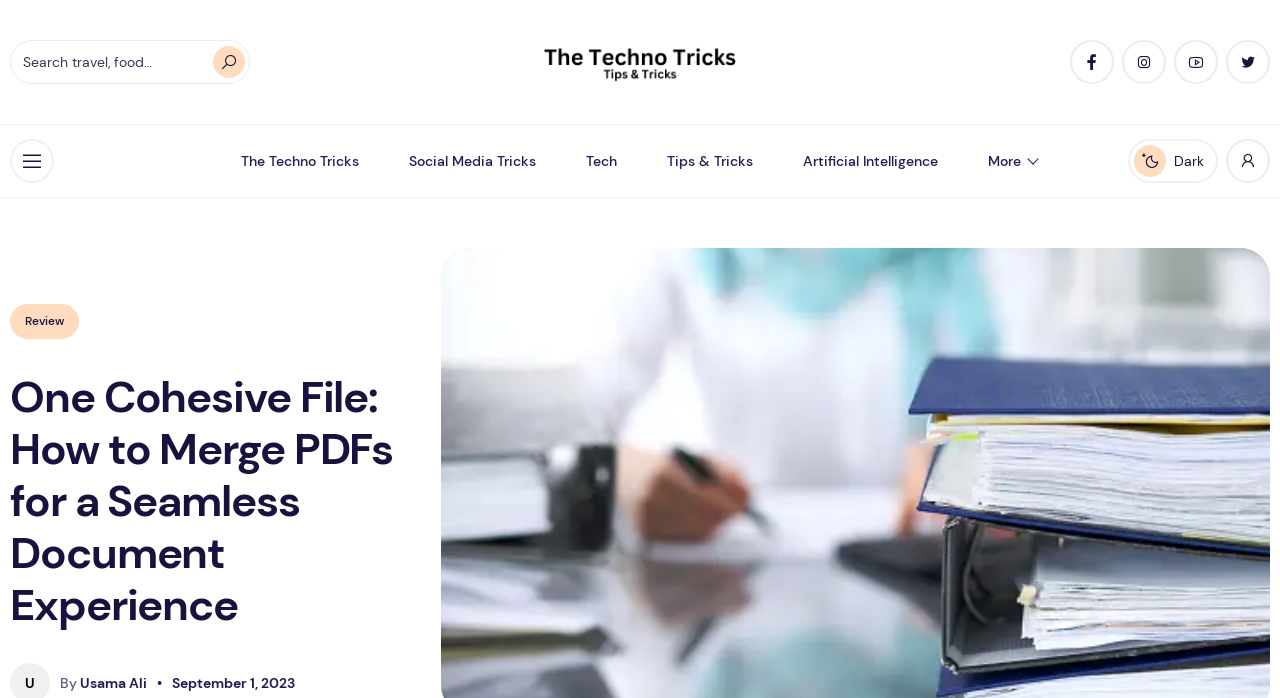Refer to the image and provide an in-depth answer to the question:
What is the logo of the website?

The logo of the website is located at the top left corner of the webpage, and it is a link with the text 'Logo' and an image with the same description. The logo is part of the website's branding and is likely a clickable element that takes users to the website's homepage.